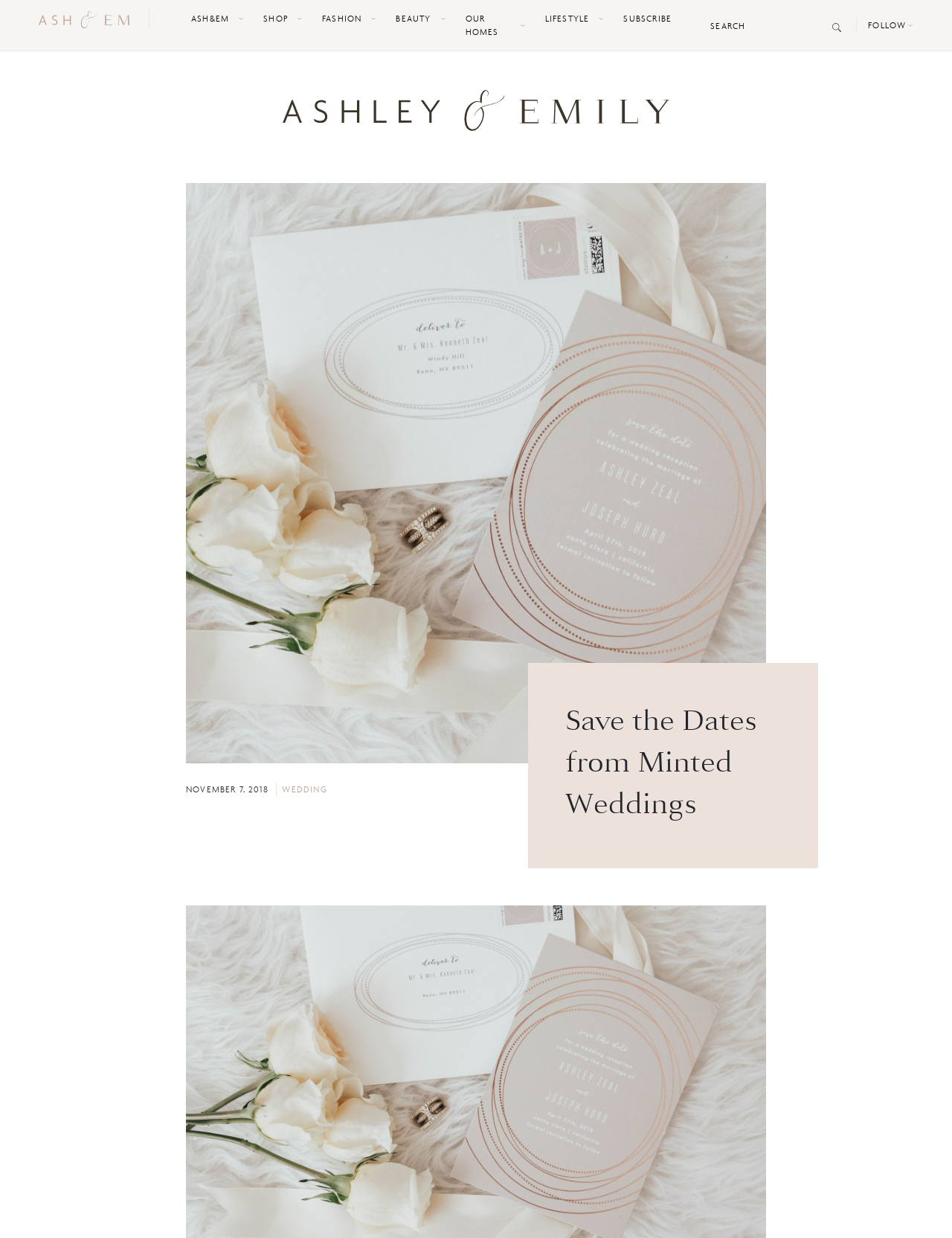Please identify the coordinates of the bounding box for the clickable region that will accomplish this instruction: "Click on the 'SHOP' link".

[0.272, 0.006, 0.318, 0.024]